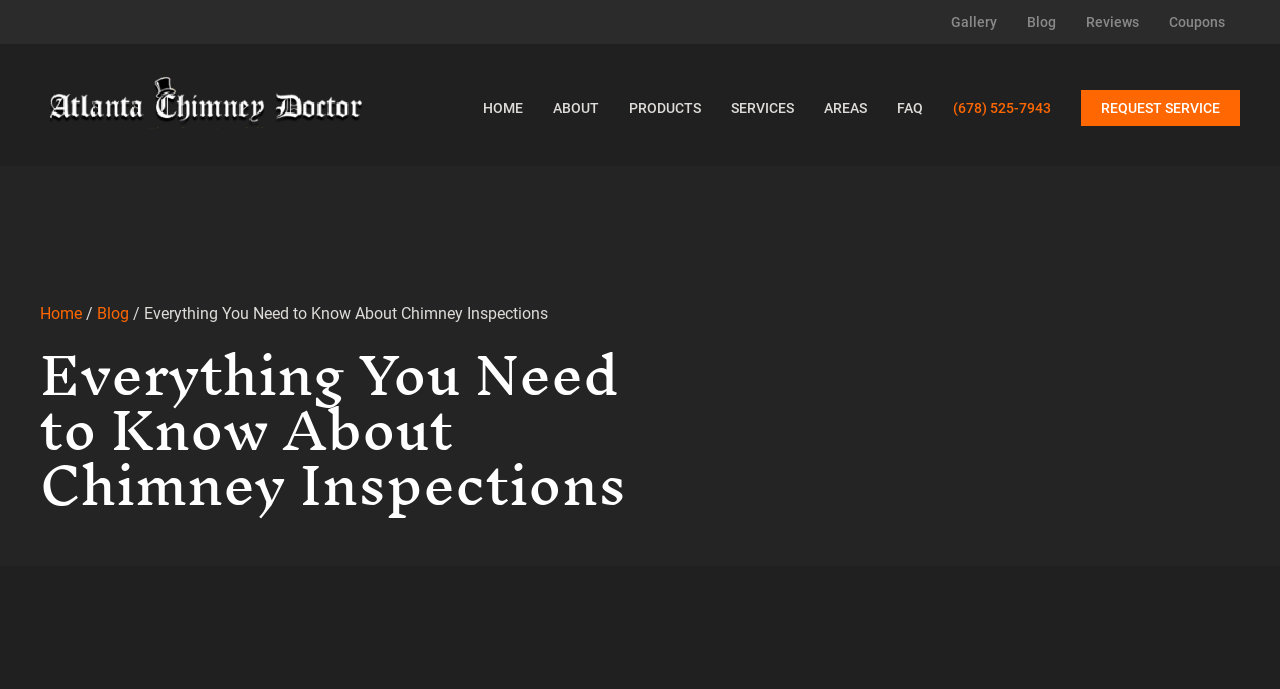Answer the question briefly using a single word or phrase: 
What is the phone number?

(678) 525-7943